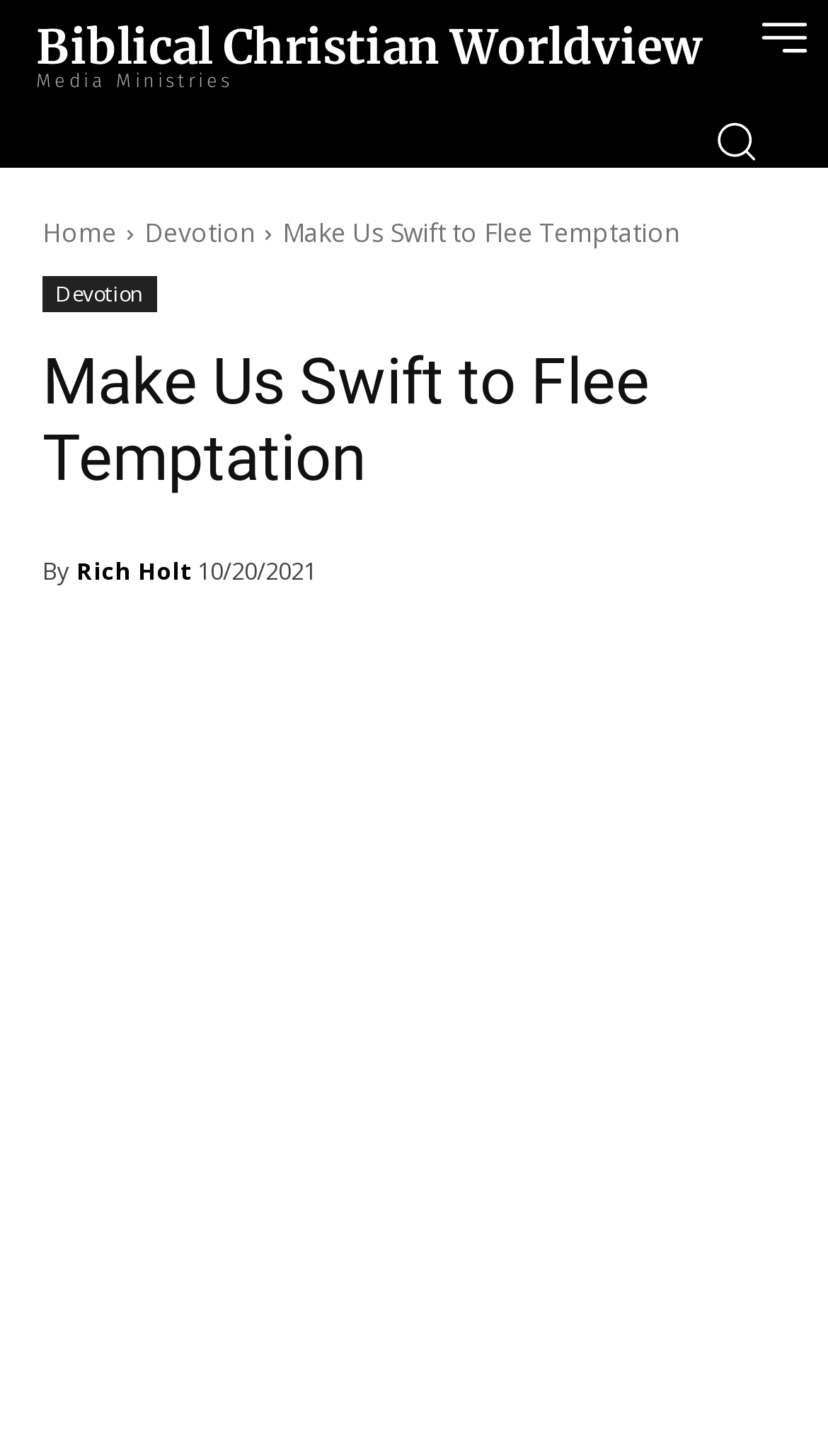When was the devotion published?
From the details in the image, provide a complete and detailed answer to the question.

I found the answer by looking at the time element below the heading 'Make Us Swift to Flee Temptation', which has the text '10/20/2021'.